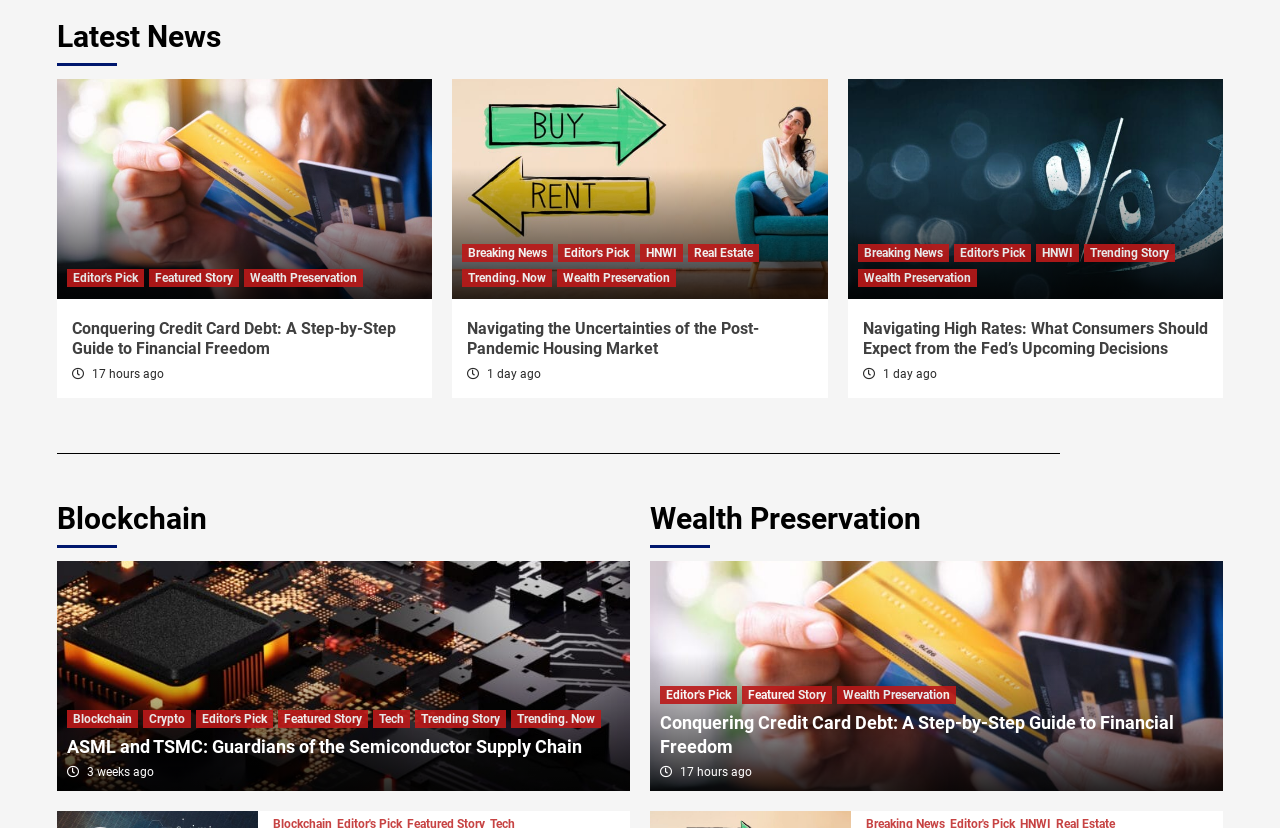Please identify the bounding box coordinates for the region that you need to click to follow this instruction: "Read the latest news".

[0.045, 0.008, 0.955, 0.095]